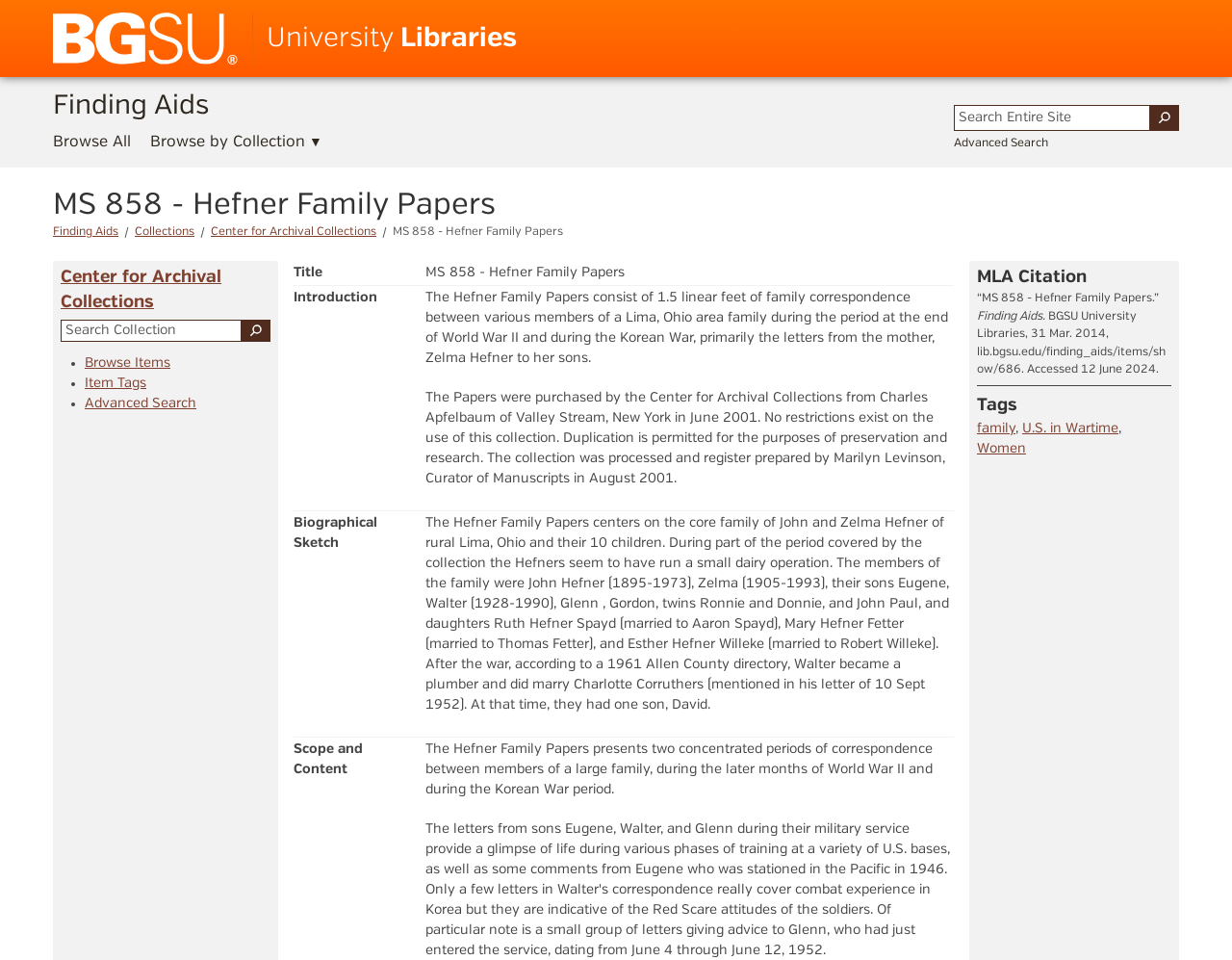Respond with a single word or phrase for the following question: 
What is the name of the library?

BGSU University Libraries